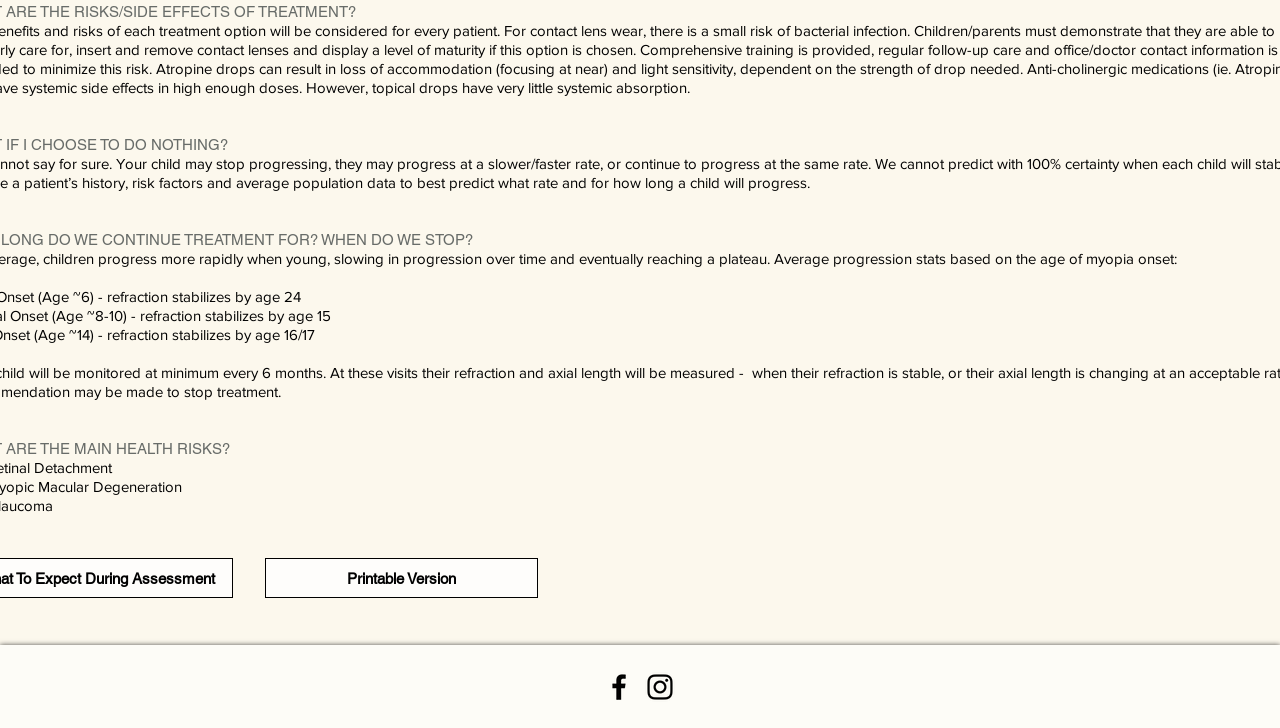What is the purpose of the 'contentinfo' element?
Please provide a detailed answer to the question.

The 'contentinfo' element with the bounding box coordinates [0.0, 0.886, 1.0, 1.0] is typically used to represent the footer section of a webpage, which often contains secondary information such as social media links, copyright notices, and other miscellaneous content.